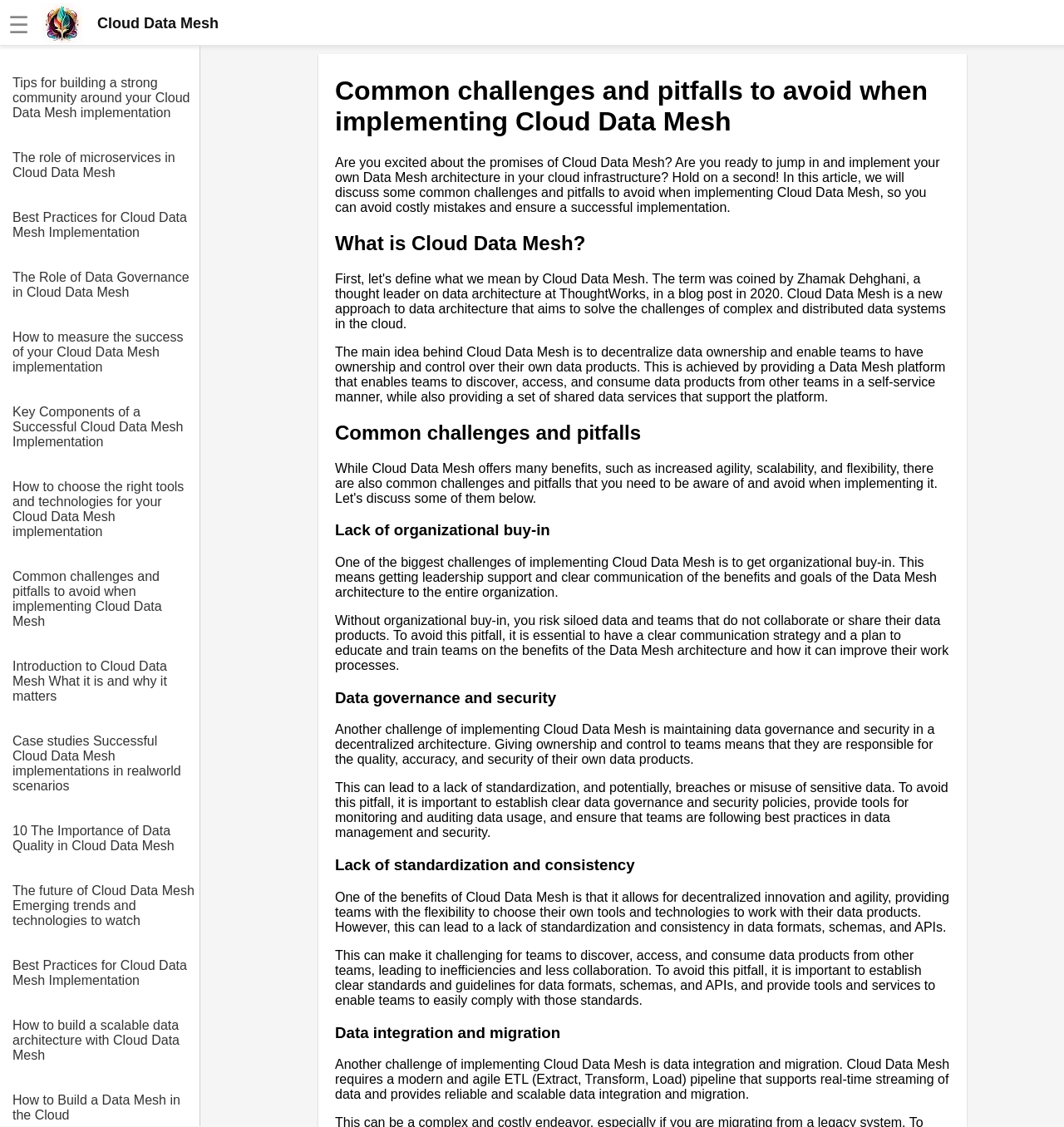Provide a short, one-word or phrase answer to the question below:
How many links are on the webpage?

24